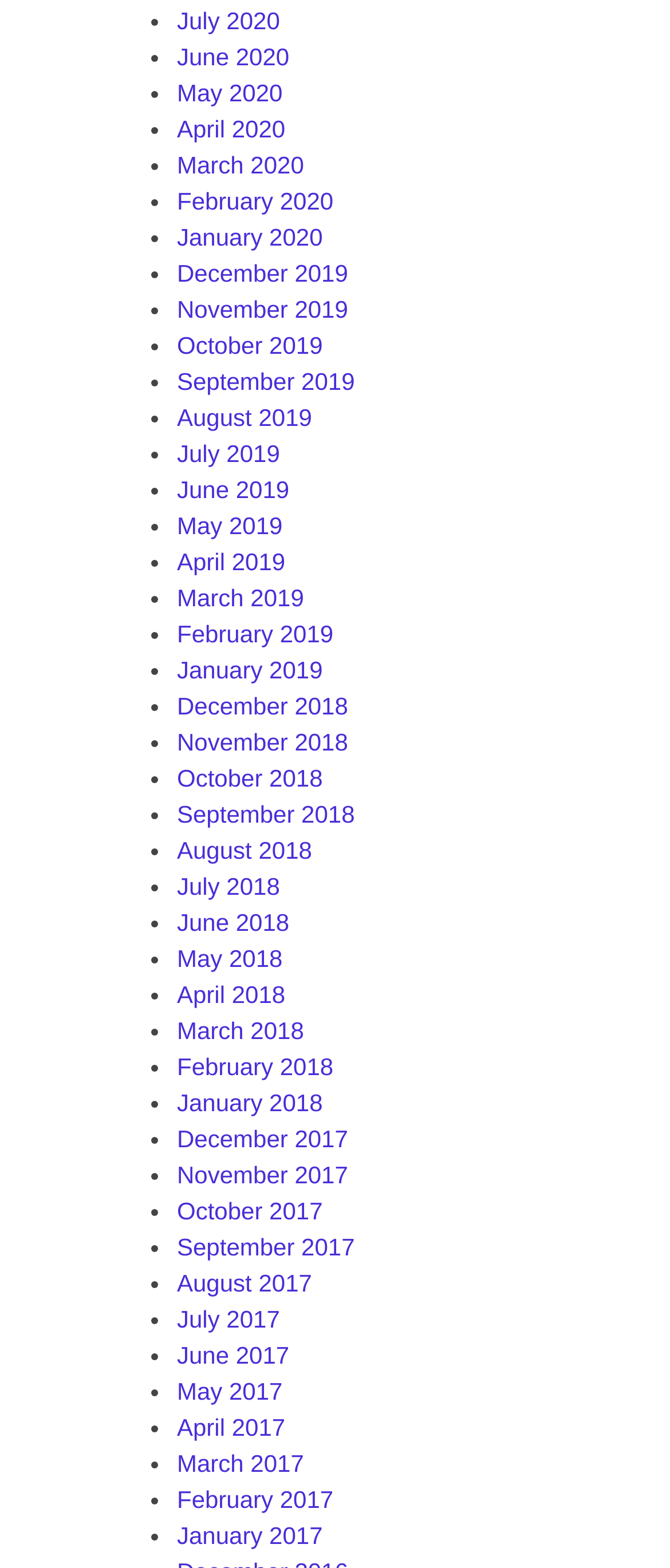Please specify the coordinates of the bounding box for the element that should be clicked to carry out this instruction: "go to Baker-Berry Library". The coordinates must be four float numbers between 0 and 1, formatted as [left, top, right, bottom].

None